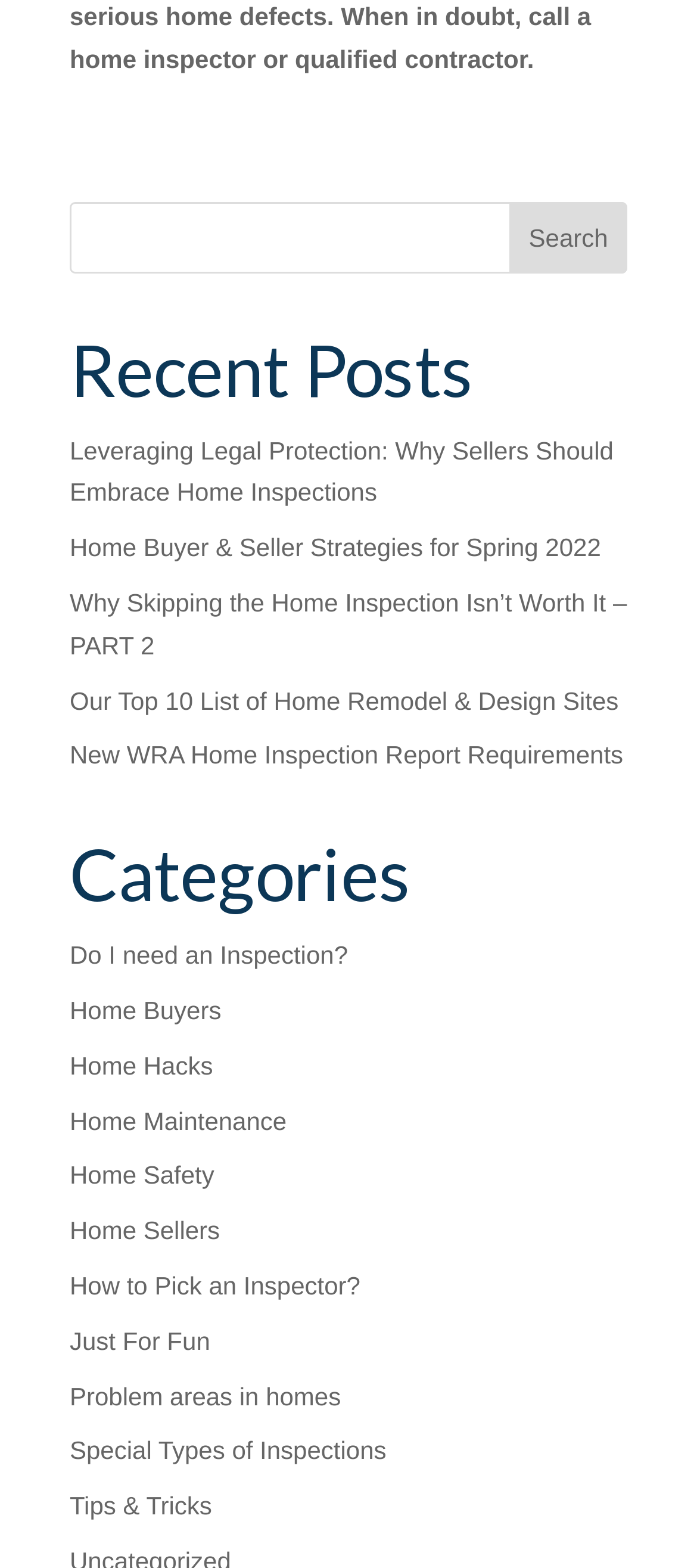Please provide the bounding box coordinates for the element that needs to be clicked to perform the following instruction: "click on the 'Home Buyers' category". The coordinates should be given as four float numbers between 0 and 1, i.e., [left, top, right, bottom].

[0.1, 0.635, 0.317, 0.653]